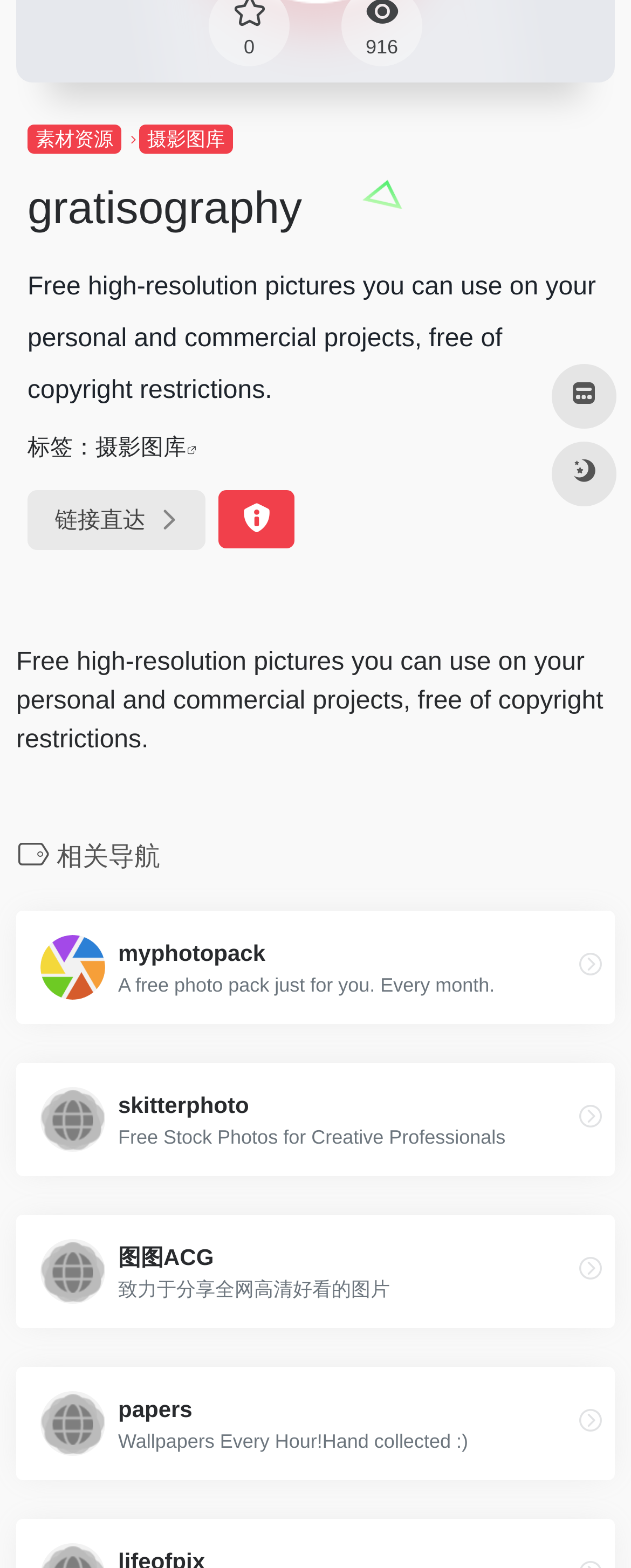Determine the bounding box coordinates for the UI element matching this description: "parent_node: 图图ACG title="直达"".

[0.897, 0.796, 0.974, 0.827]